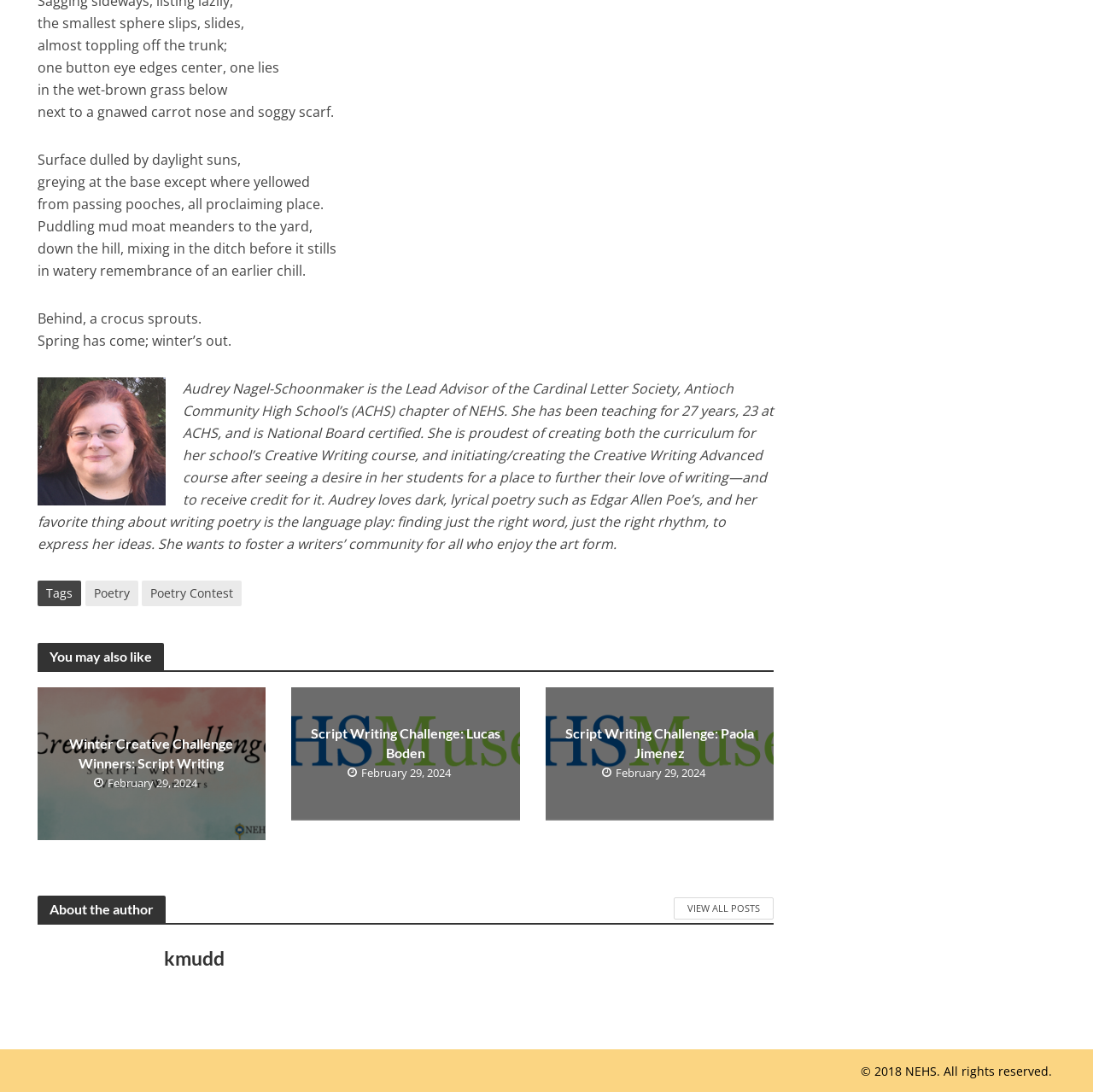Use the information in the screenshot to answer the question comprehensively: What is the name of the high school mentioned?

I found this information by reading the text that mentions Audrey Nagel-Schoonmaker as the Lead Advisor of the Cardinal Letter Society, Antioch Community High School’s (ACHS) chapter of NEHS.